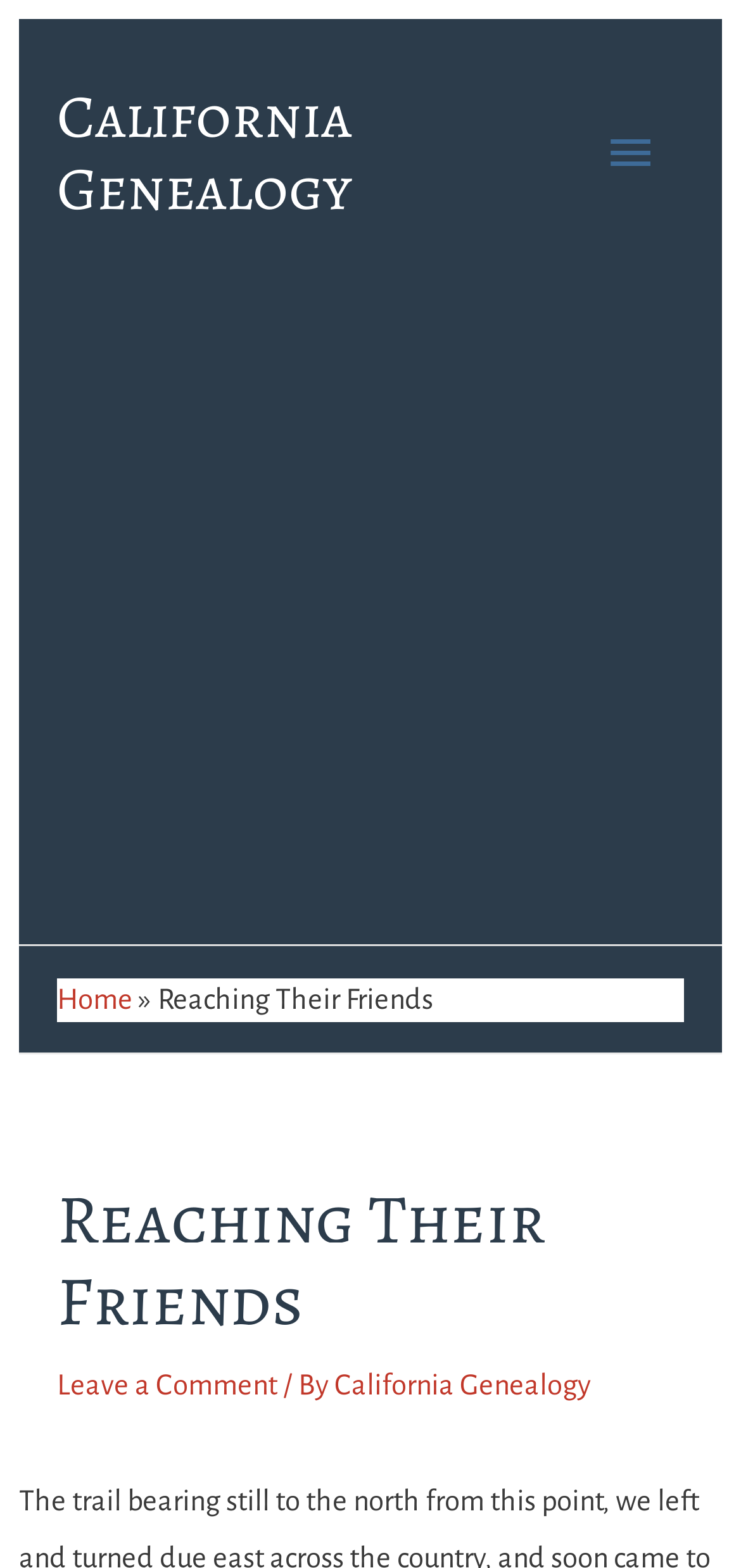How can users leave a comment?
Using the information presented in the image, please offer a detailed response to the question.

The answer can be found by looking at the link 'Leave a Comment' at the bottom of the page, which suggests that users can click on this link to leave a comment.